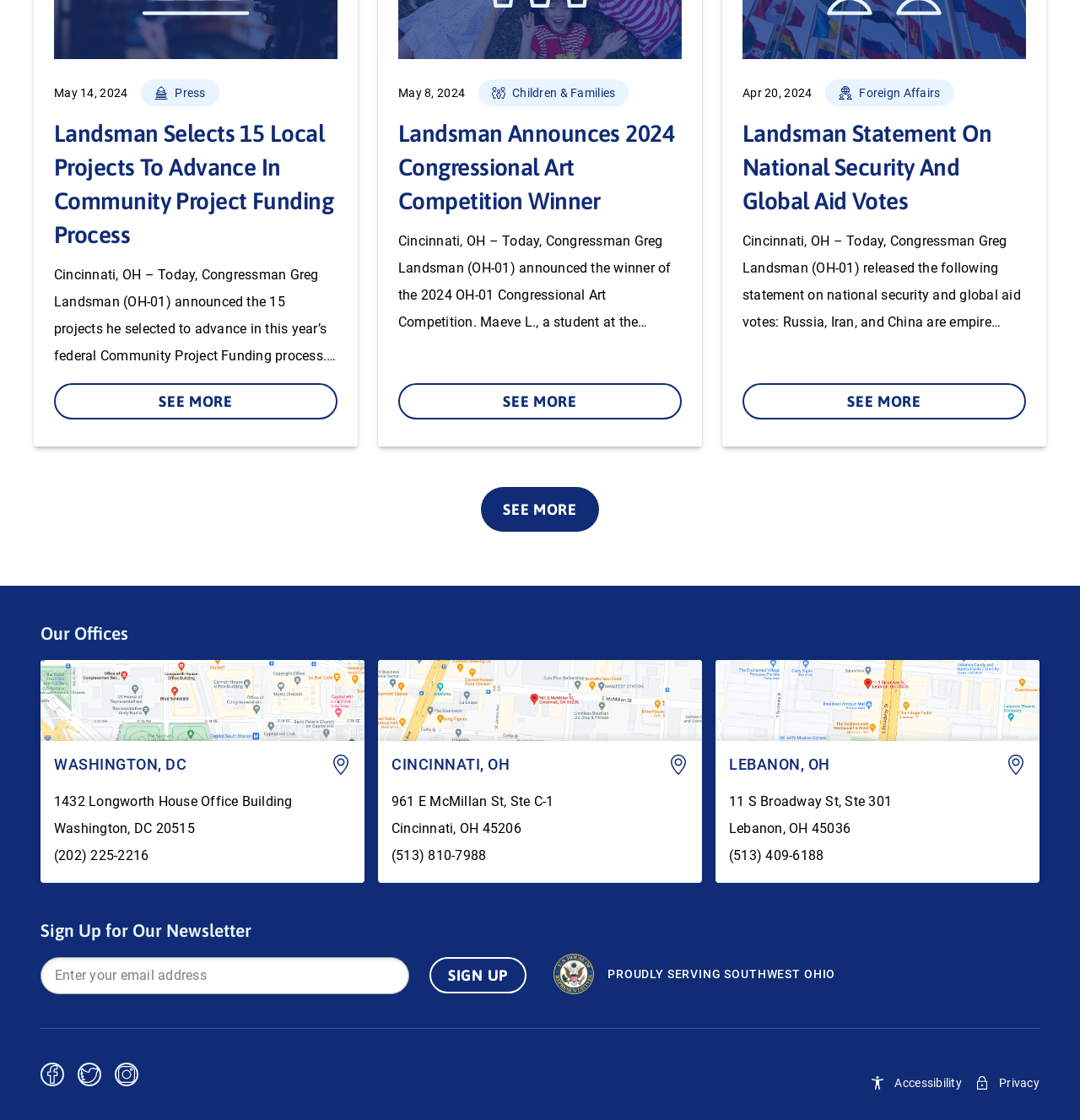Using a single word or phrase, answer the following question: 
What is the purpose of the 'See More' button?

To expand the text